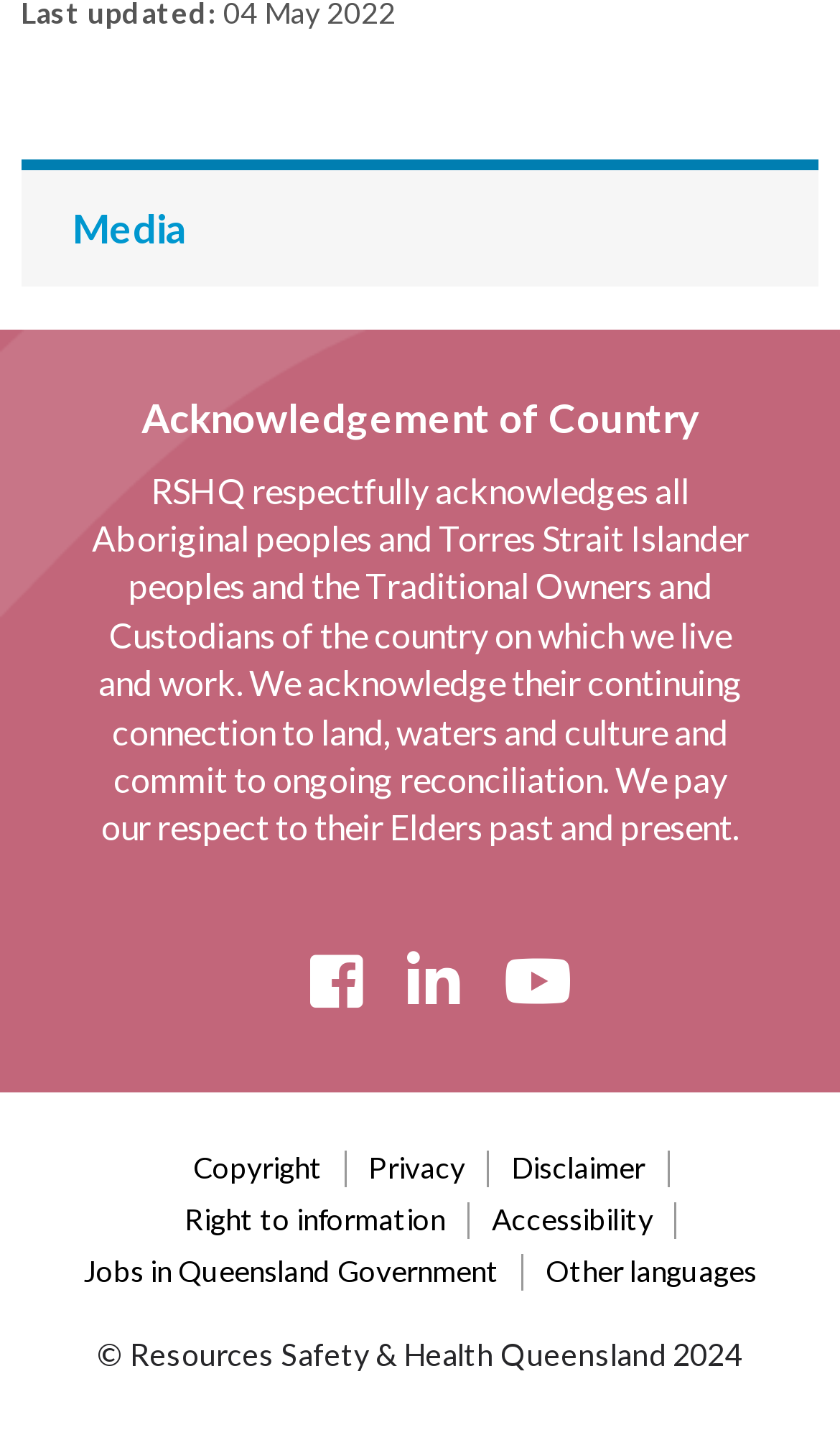Analyze the image and deliver a detailed answer to the question: How many links are provided at the bottom of the webpage?

There are seven links provided at the bottom of the webpage, including 'Copyright', 'Privacy', 'Disclaimer', 'Right to information', 'Accessibility', 'Jobs in Queensland Government', and 'Other languages', as indicated by the link elements with these text labels.